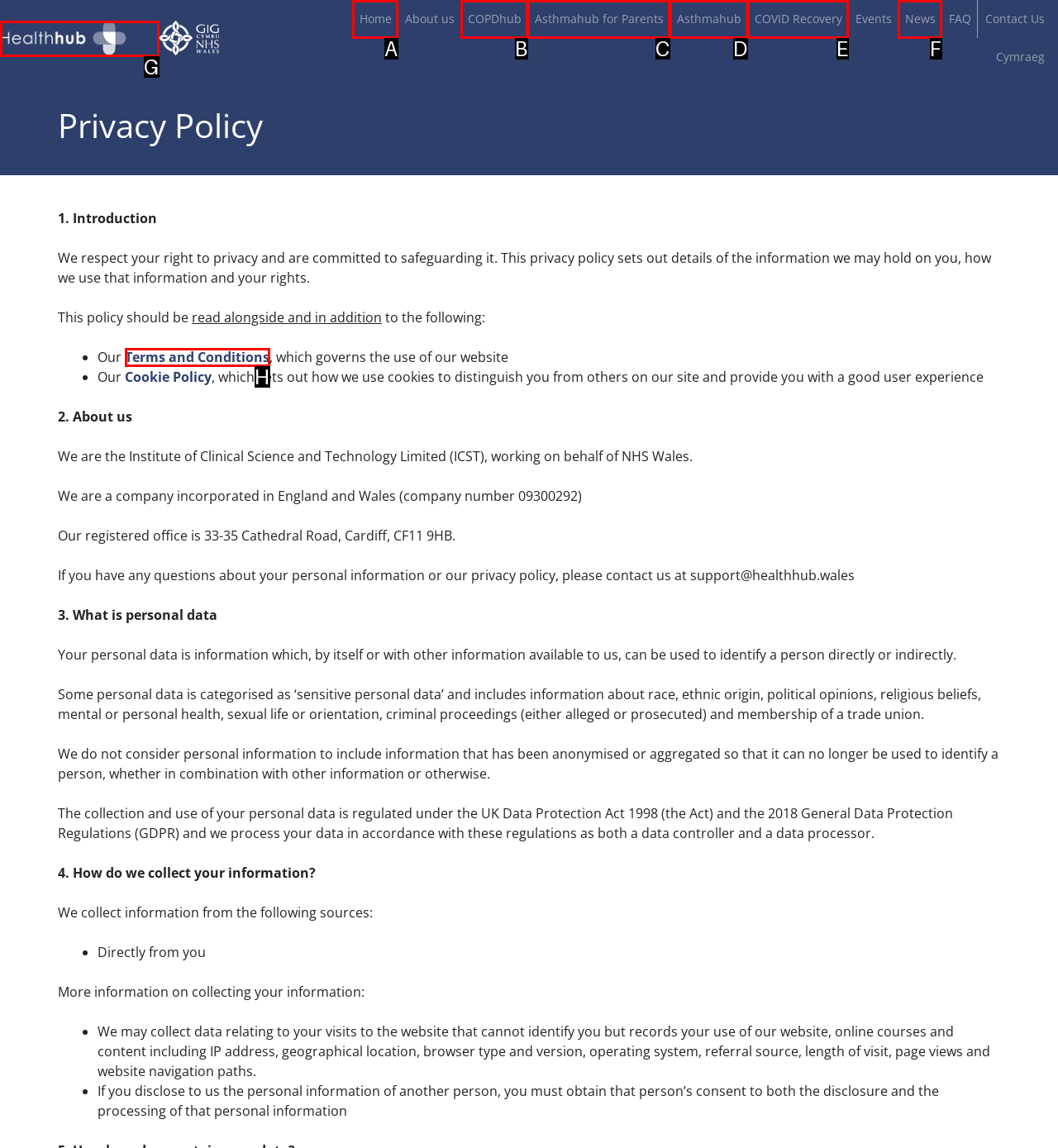To achieve the task: Click the Healthhub logo, which HTML element do you need to click?
Respond with the letter of the correct option from the given choices.

G